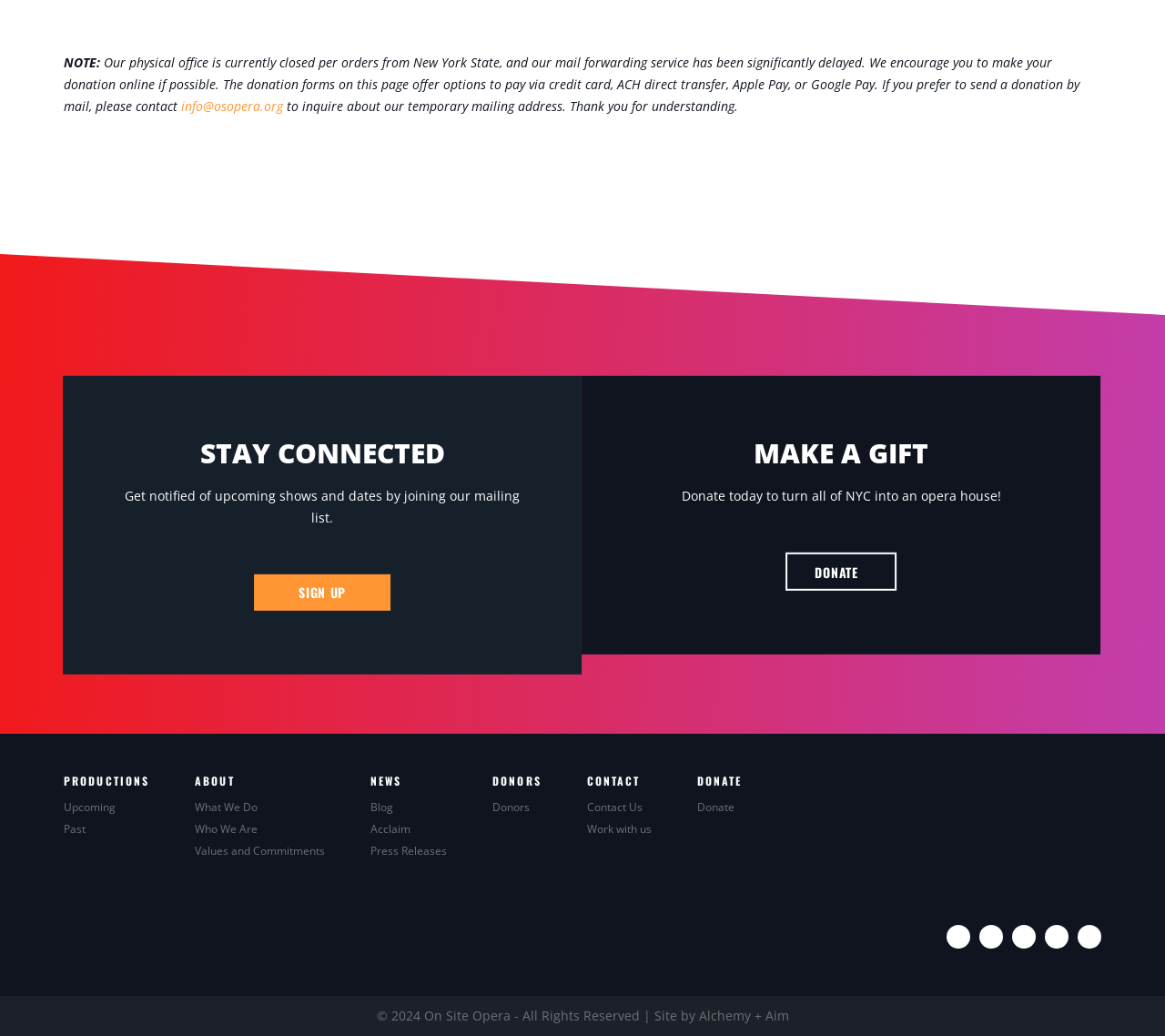Find the bounding box coordinates of the clickable area required to complete the following action: "Sign up for the mailing list".

[0.218, 0.554, 0.335, 0.589]